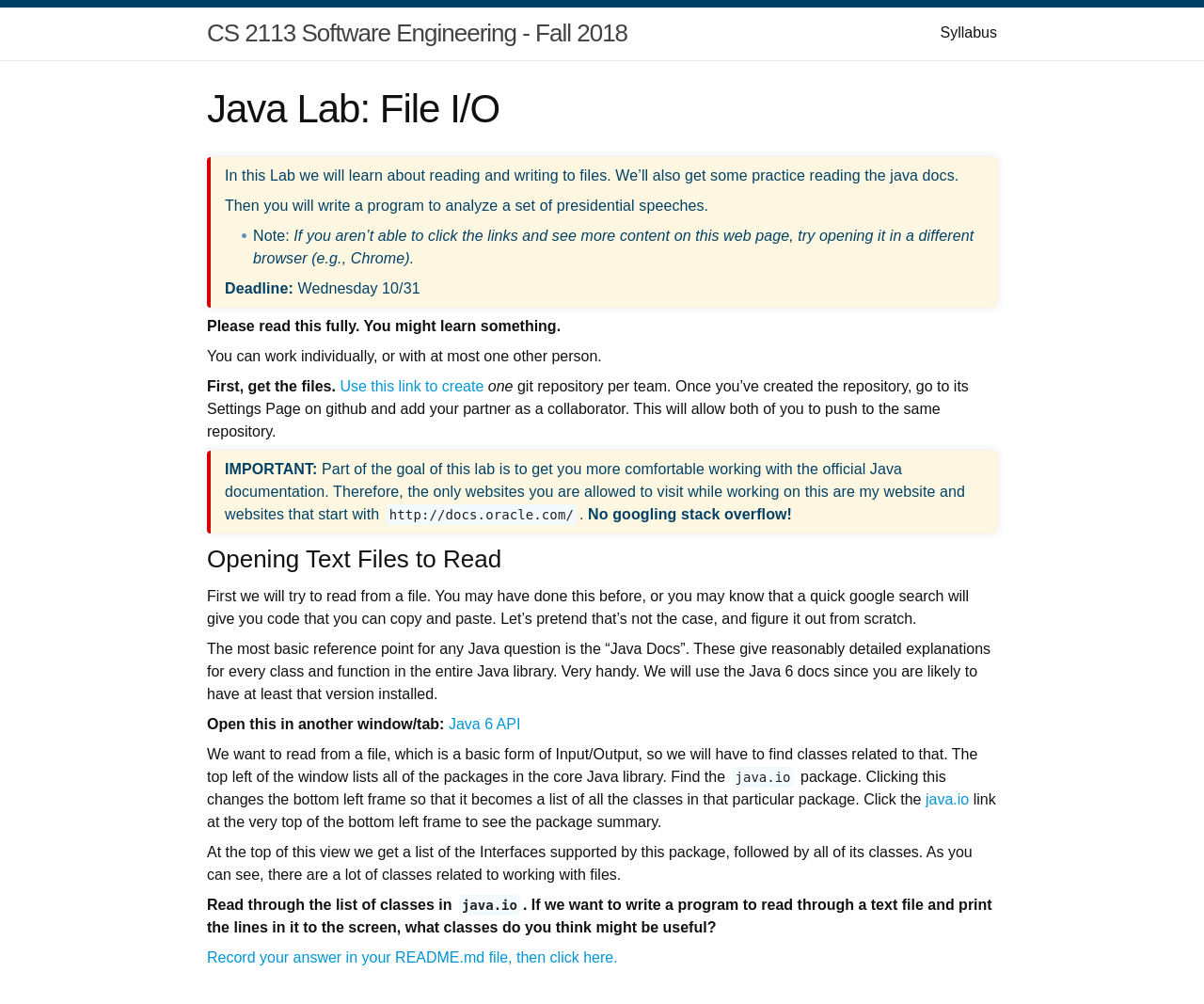From the given element description: "Use this link to create", find the bounding box for the UI element. Provide the coordinates as four float numbers between 0 and 1, in the order [left, top, right, bottom].

[0.282, 0.377, 0.402, 0.393]